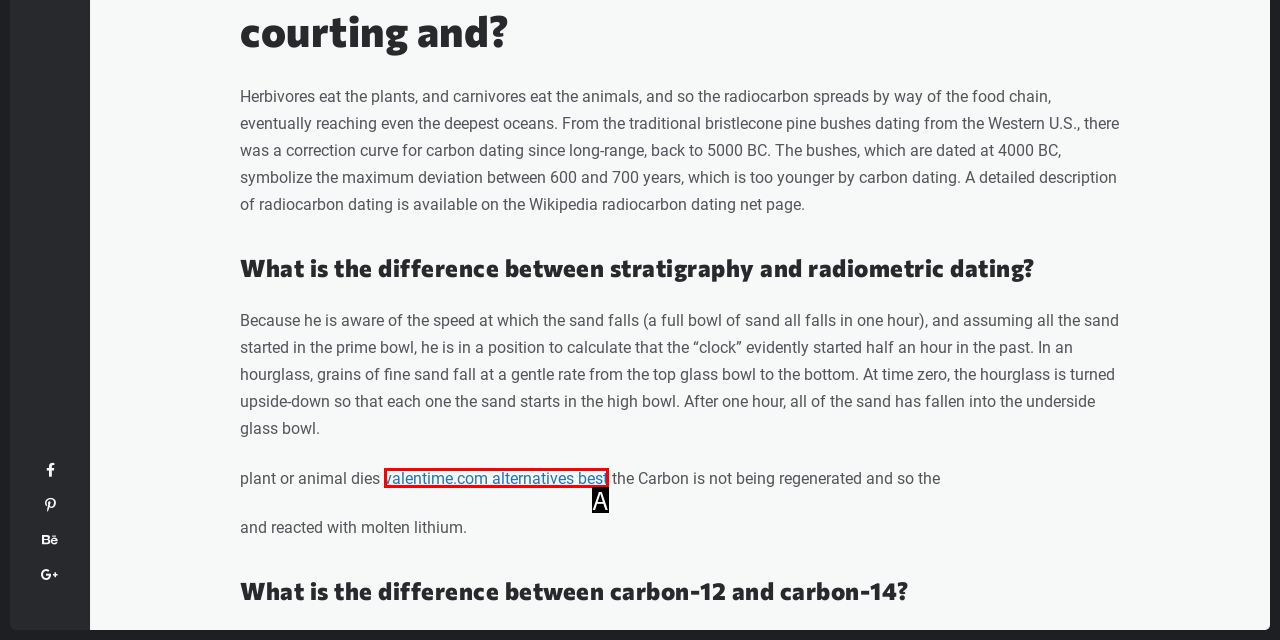From the options shown, which one fits the description: valentime.com alternatives best? Respond with the appropriate letter.

A